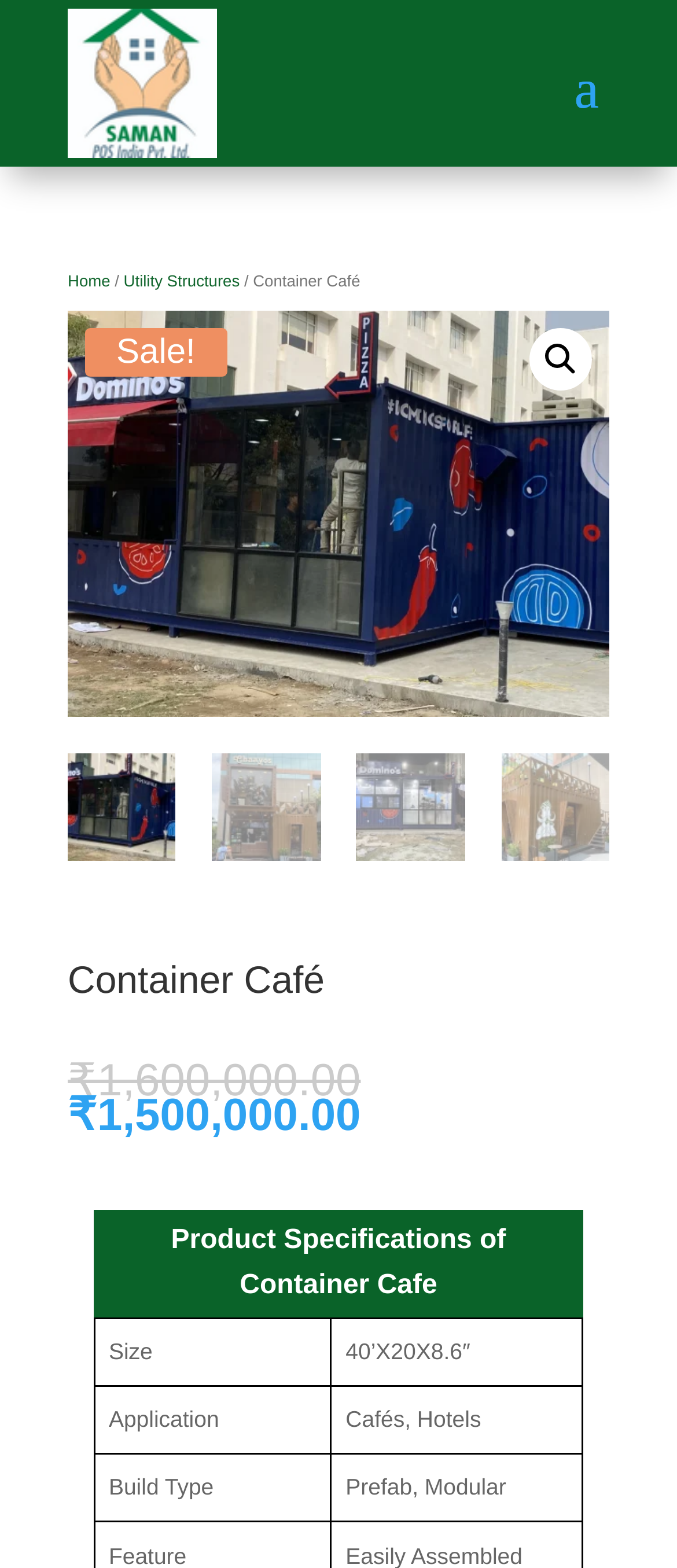What is the application of Container Café?
Utilize the image to construct a detailed and well-explained answer.

I found the application of Container Café by looking at the product specifications table, where it is listed as 'Cafés, Hotels' under the 'Application' column.